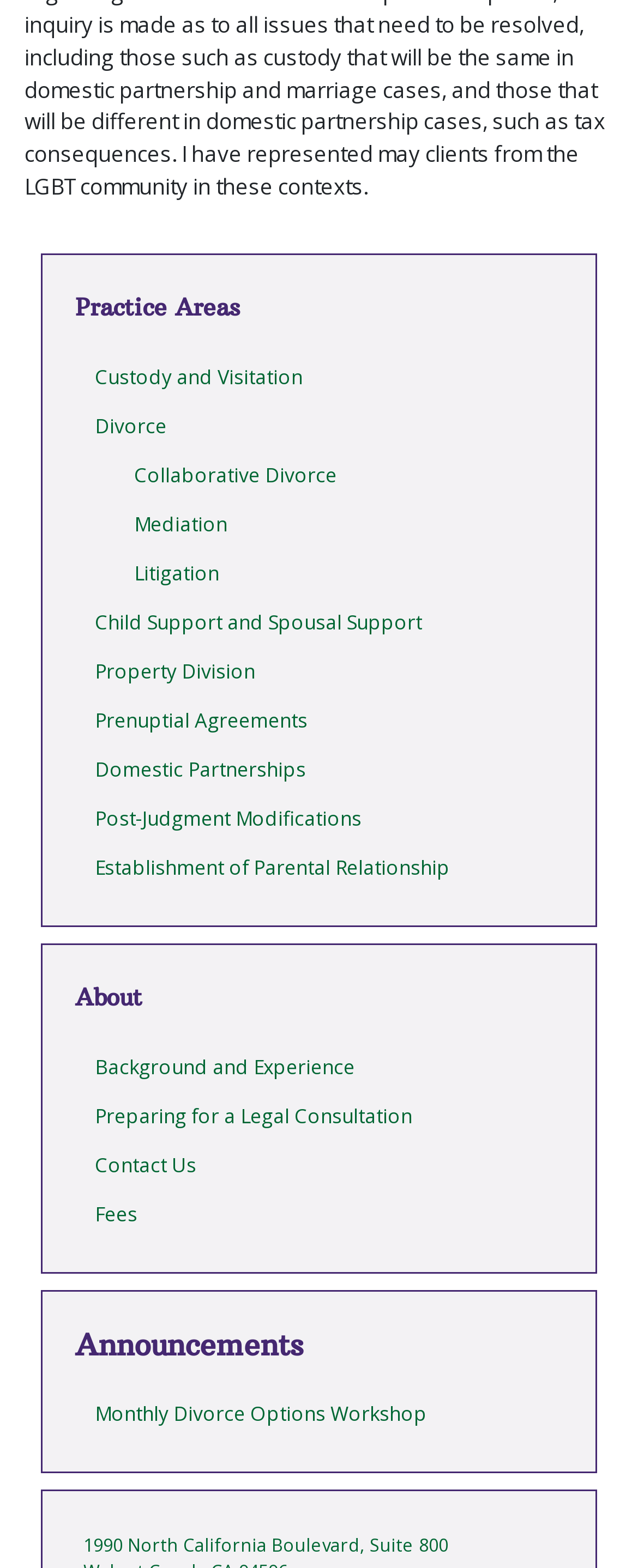Please determine the bounding box coordinates for the element that should be clicked to follow these instructions: "Explore Collaborative Divorce".

[0.179, 0.287, 0.882, 0.319]